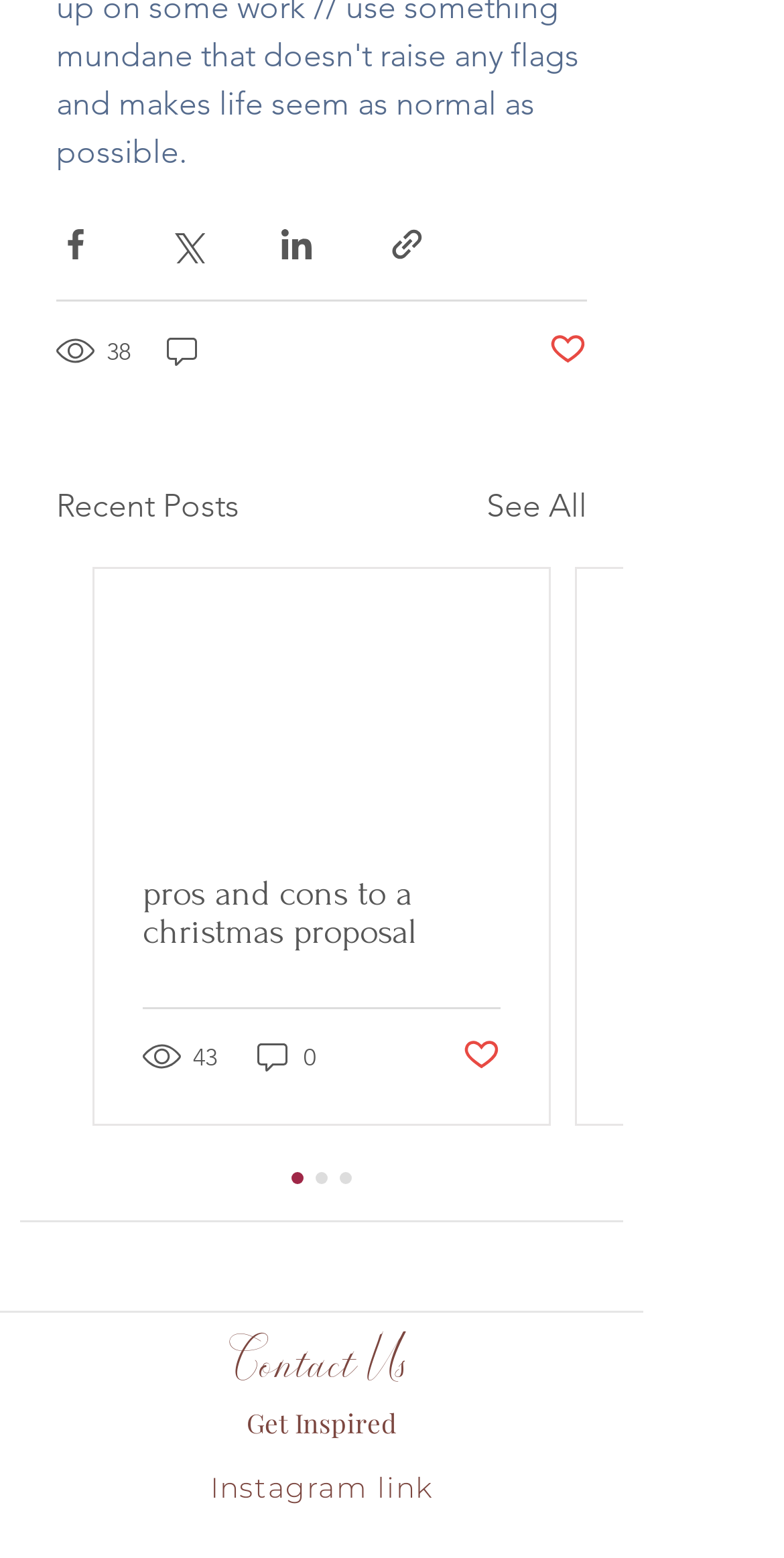Using the description: "Post not marked as liked", determine the UI element's bounding box coordinates. Ensure the coordinates are in the format of four float numbers between 0 and 1, i.e., [left, top, right, bottom].

[0.59, 0.665, 0.638, 0.692]